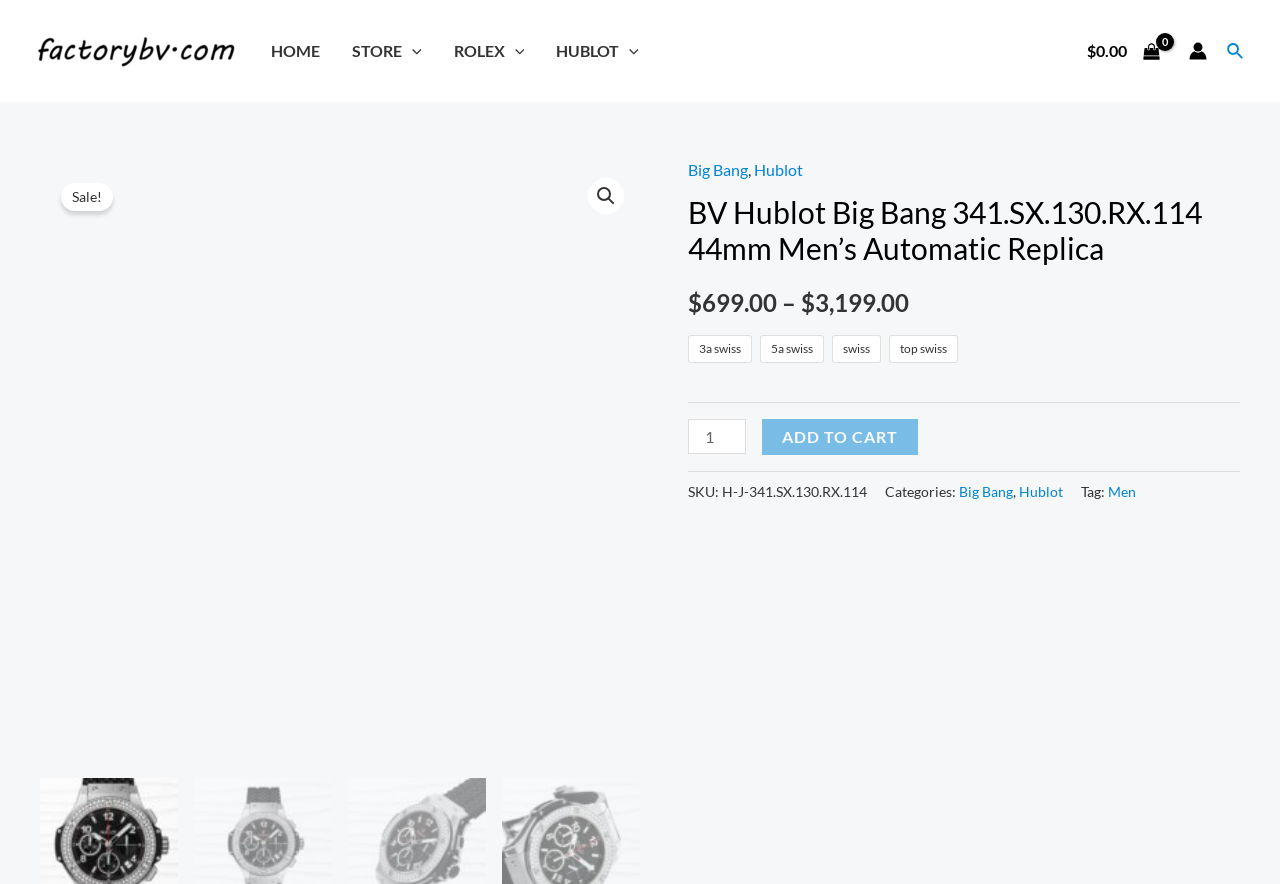Could you please study the image and provide a detailed answer to the question:
What is the minimum quantity of the watch that can be purchased?

The minimum quantity of the watch that can be purchased can be determined by looking at the product quantity spin button, which has a minimum value of 1.